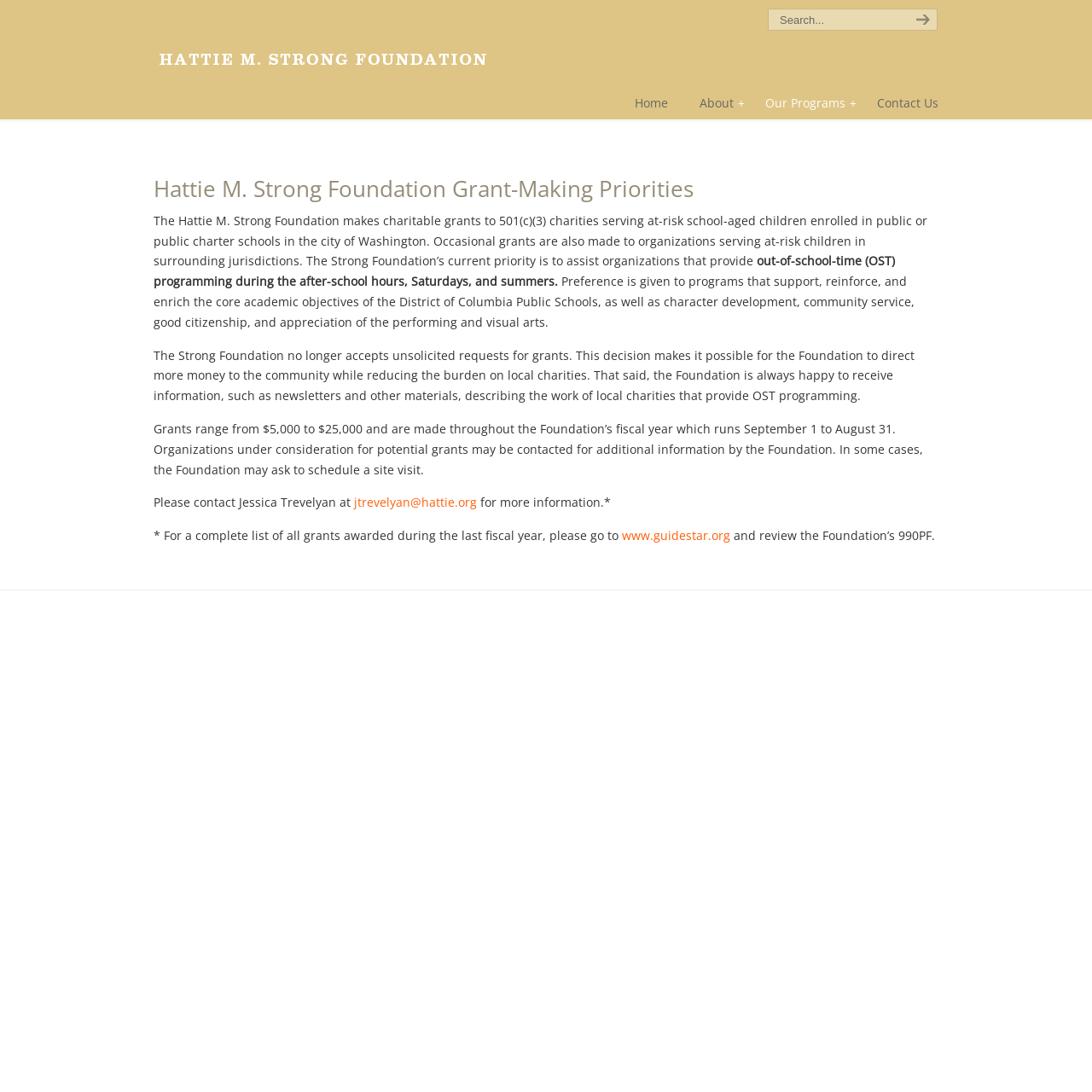Refer to the image and offer a detailed explanation in response to the question: How much do grants from the Strong Foundation range from?

According to the webpage, grants from the Strong Foundation range from $5,000 to $25,000 and are made throughout the Foundation's fiscal year which runs September 1 to August 31.